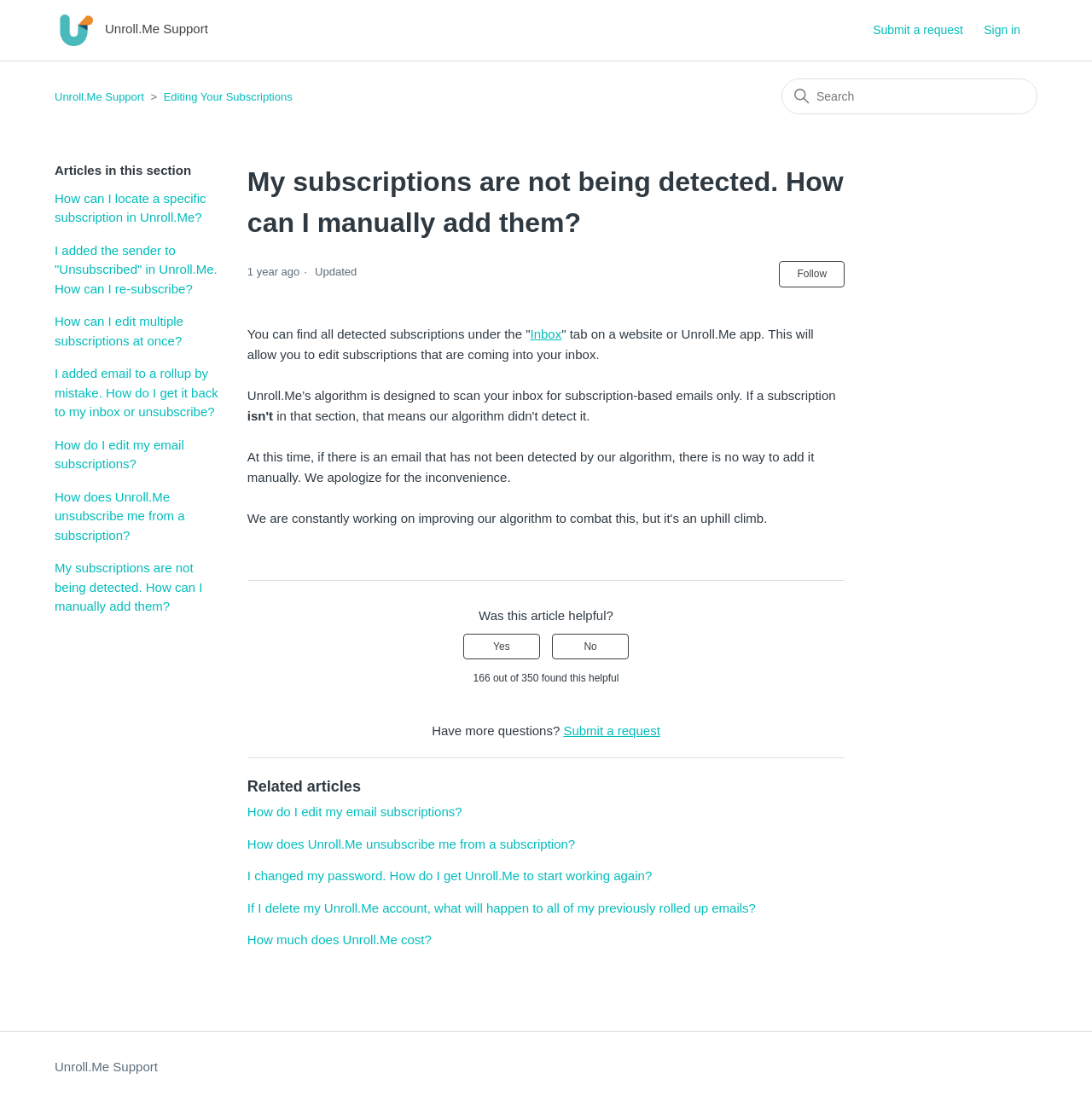Identify the bounding box coordinates for the UI element that matches this description: "How much does Unroll.Me cost?".

[0.226, 0.846, 0.395, 0.859]